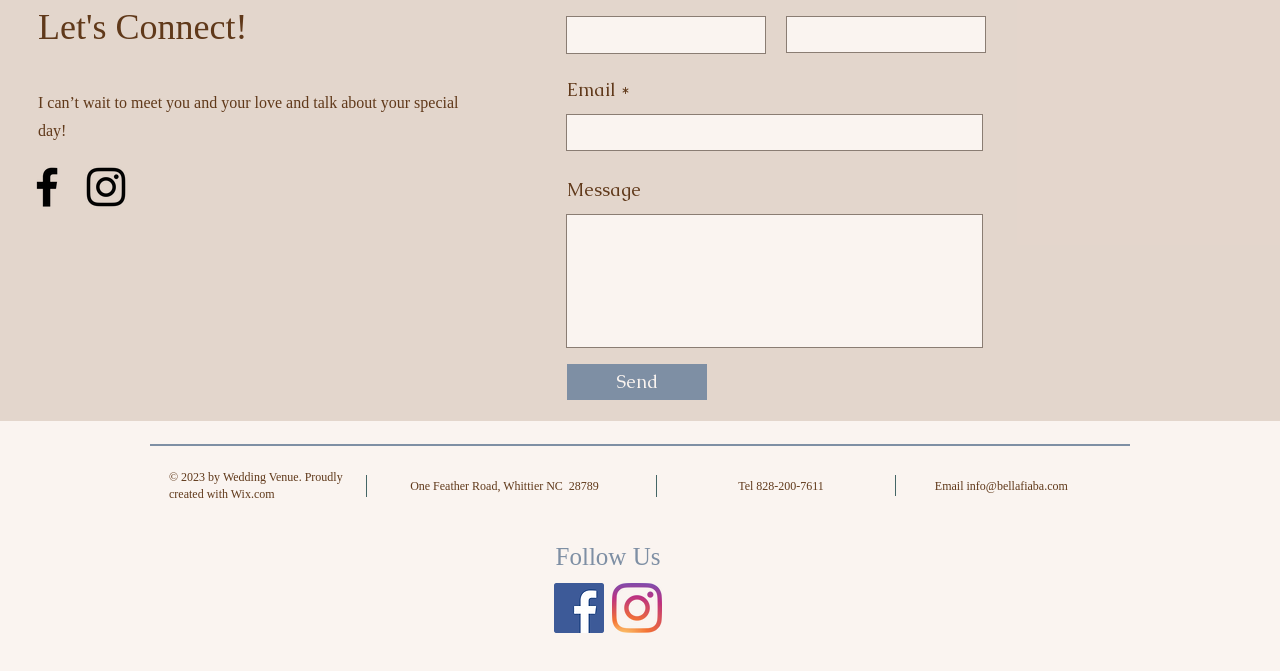Utilize the details in the image to thoroughly answer the following question: What is the name of the wedding venue?

The name of the wedding venue can be found at the bottom of the webpage, in the address section, which reads 'One Feather Road, Whittier NC 28789'. The name 'Bellafiaba' is also mentioned in the email address 'info@bellafiaba.com'.